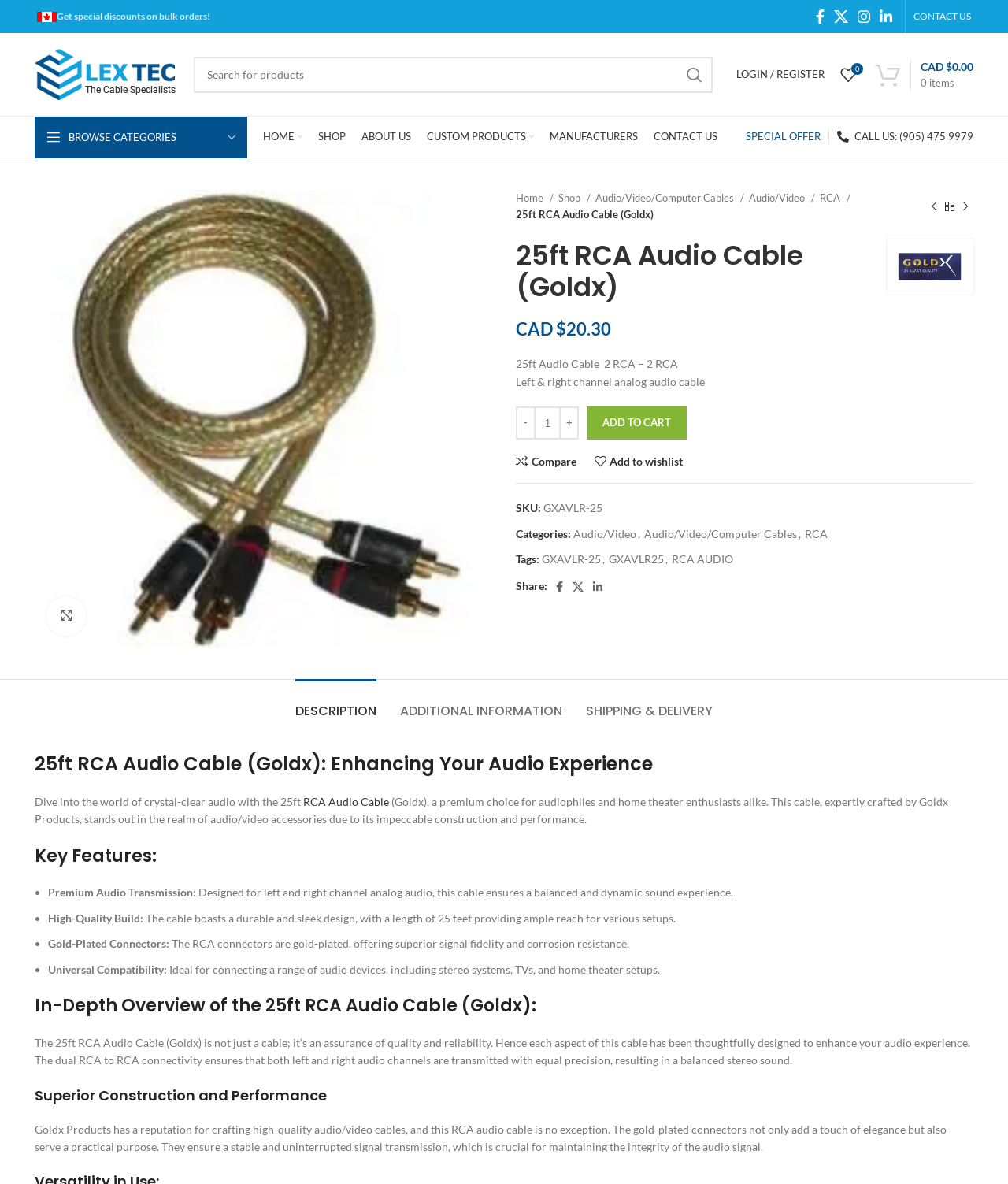Can you find the bounding box coordinates for the element to click on to achieve the instruction: "View product details"?

[0.034, 0.347, 0.488, 0.358]